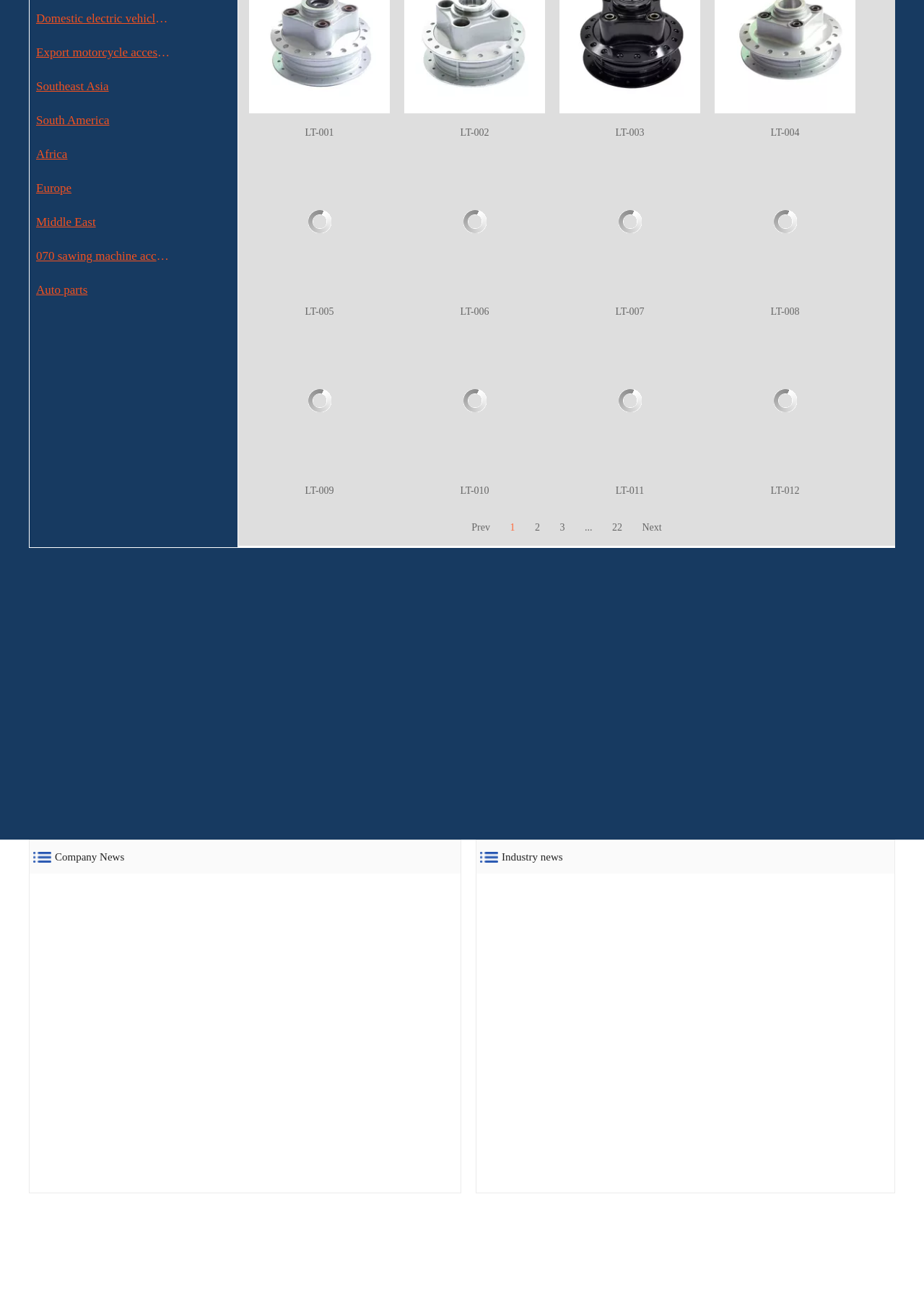What region is 'Middle East' categorized under?
Refer to the image and answer the question using a single word or phrase.

Export